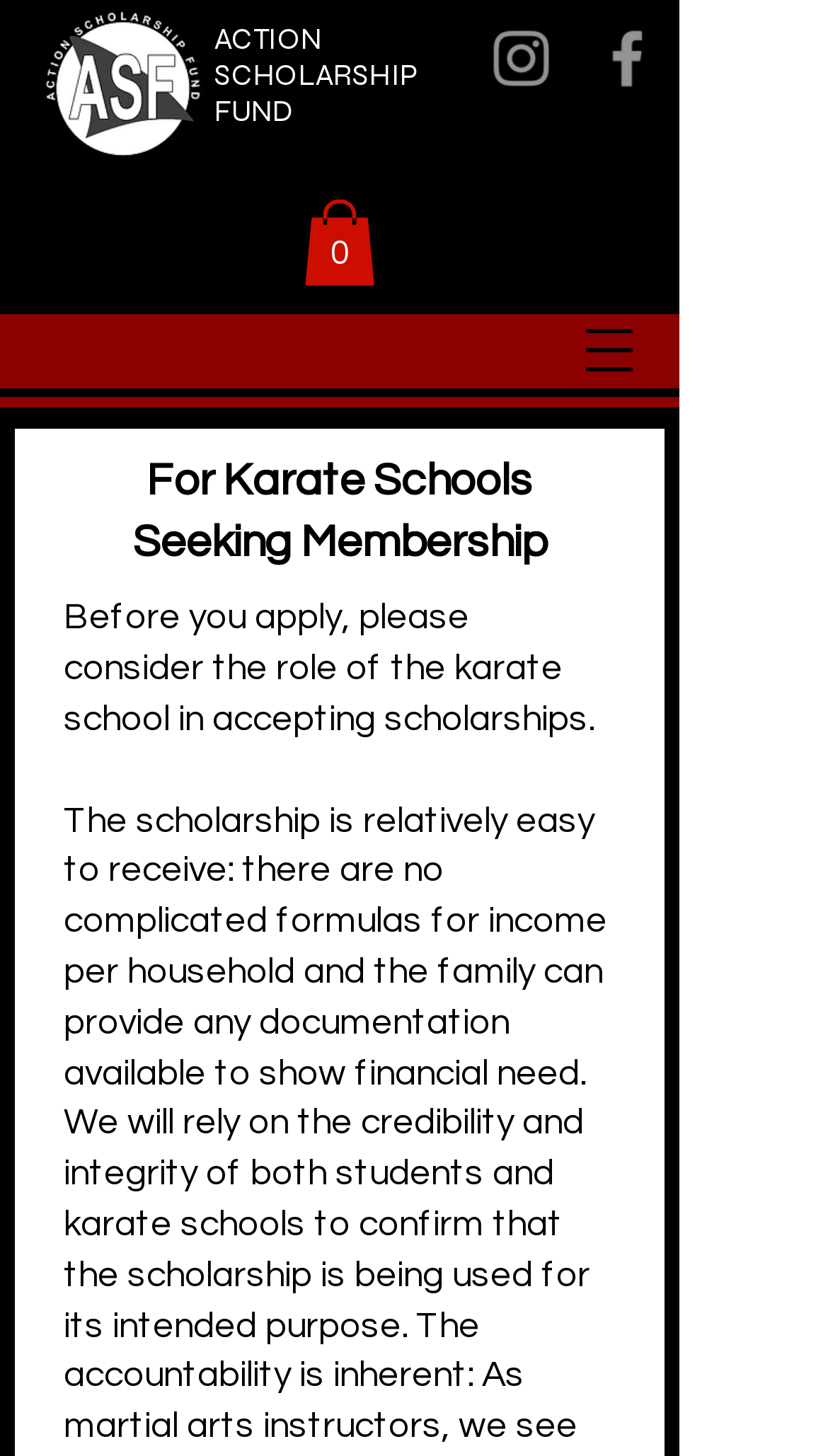What social media platforms are available?
Could you give a comprehensive explanation in response to this question?

The social media platforms can be found in the list element with the text 'Social Bar' located at the top of the webpage, which contains links to Instagram and Facebook.